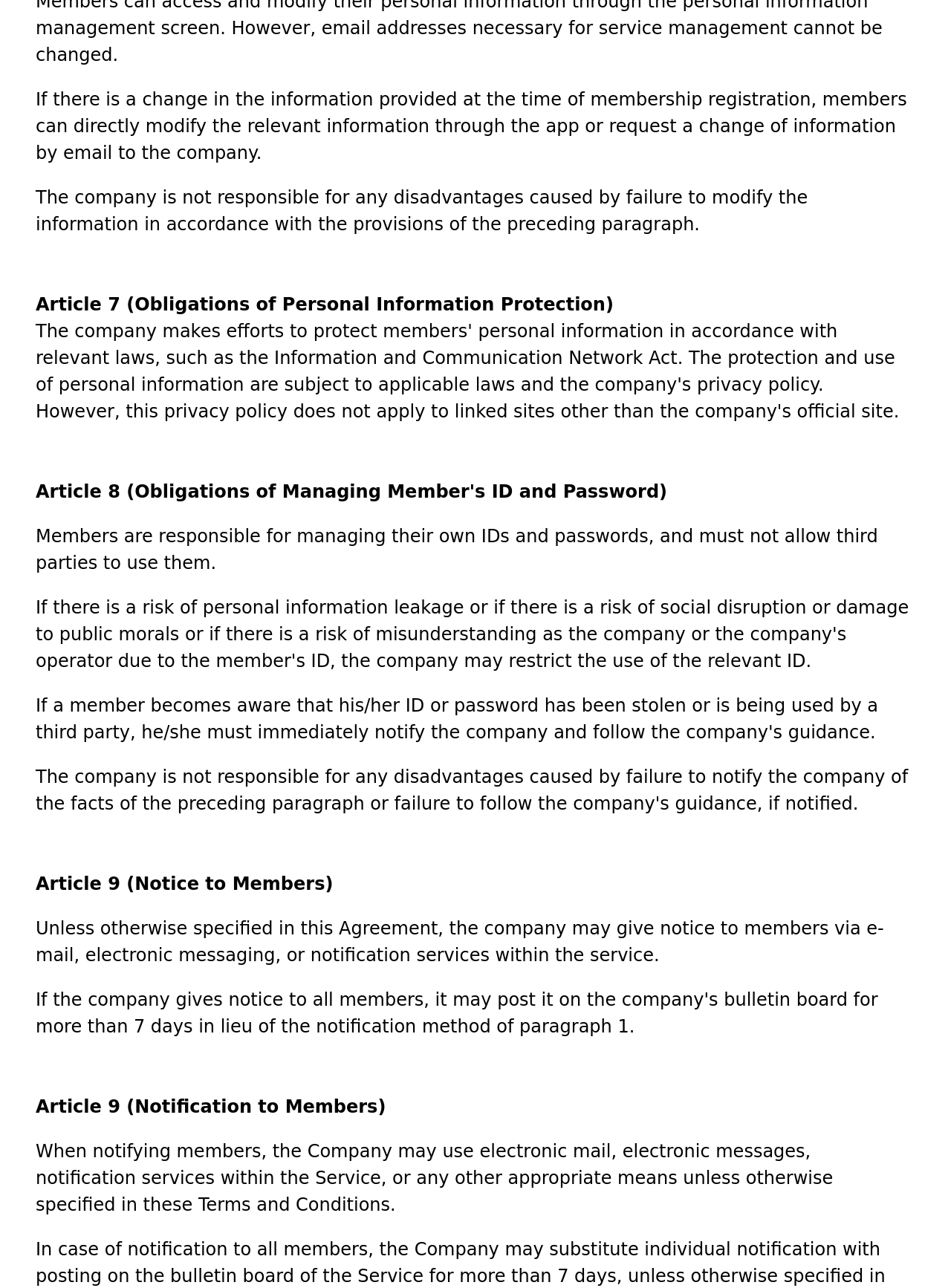Please provide a detailed answer to the question below based on the screenshot: 
What is the responsibility of members regarding their IDs and passwords?

The StaticText element with the text 'Members are responsible for managing their own IDs and passwords, and must not allow third parties to use them.' indicates that members are responsible for managing their own IDs and passwords, and they should not allow others to use them.